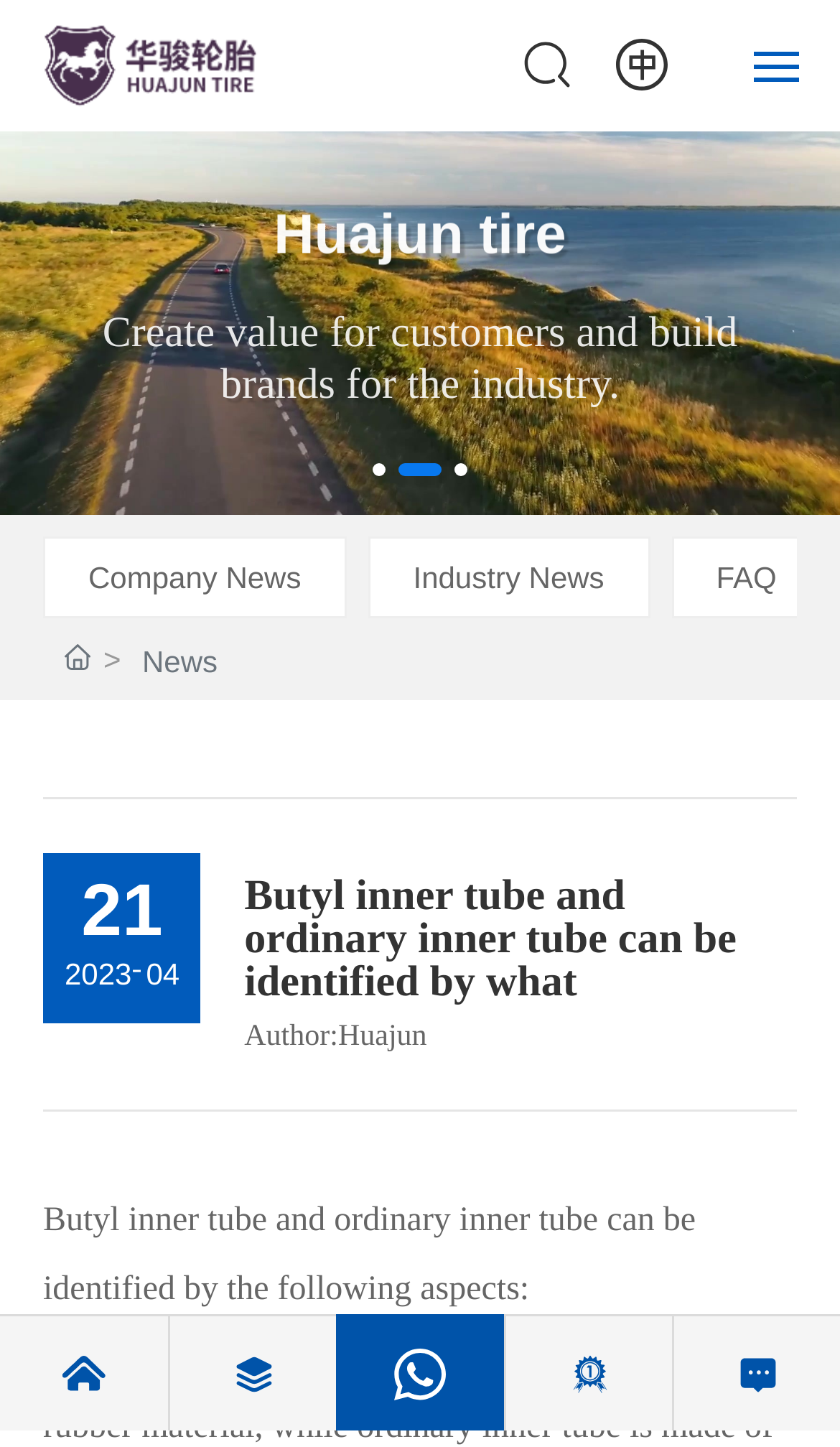What is the date mentioned on the webpage?
We need a detailed and meticulous answer to the question.

The date '2023-04' can be found in the text '2023 - 04' which is likely a date mentioned on the webpage.